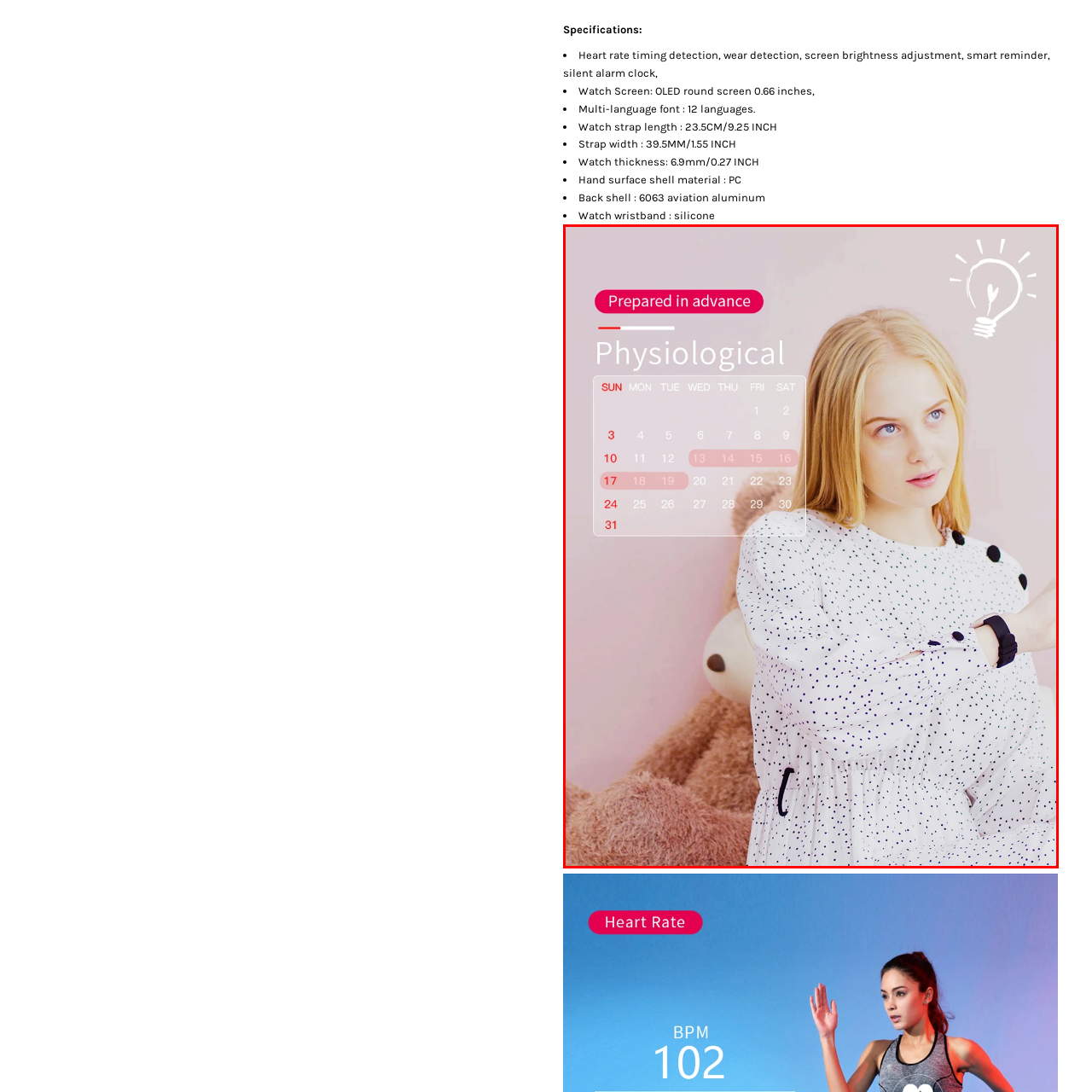Observe the image within the red-bordered area and respond to the following question in detail, making use of the visual information: What is behind the woman?

The background of the image features a soft pink backdrop that complements the cozy ambiance, creating a warm and inviting atmosphere.